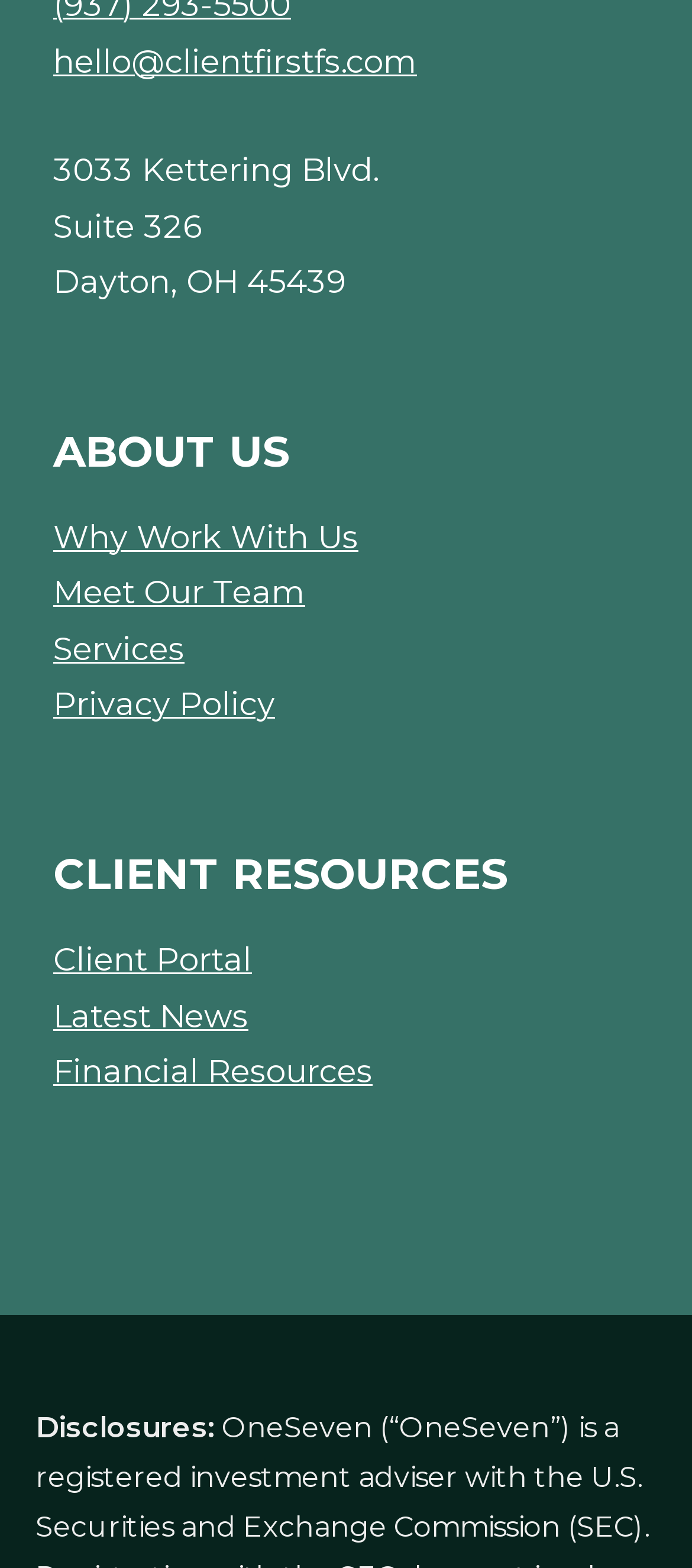Find the bounding box coordinates of the clickable area that will achieve the following instruction: "View latest news".

[0.077, 0.636, 0.359, 0.661]